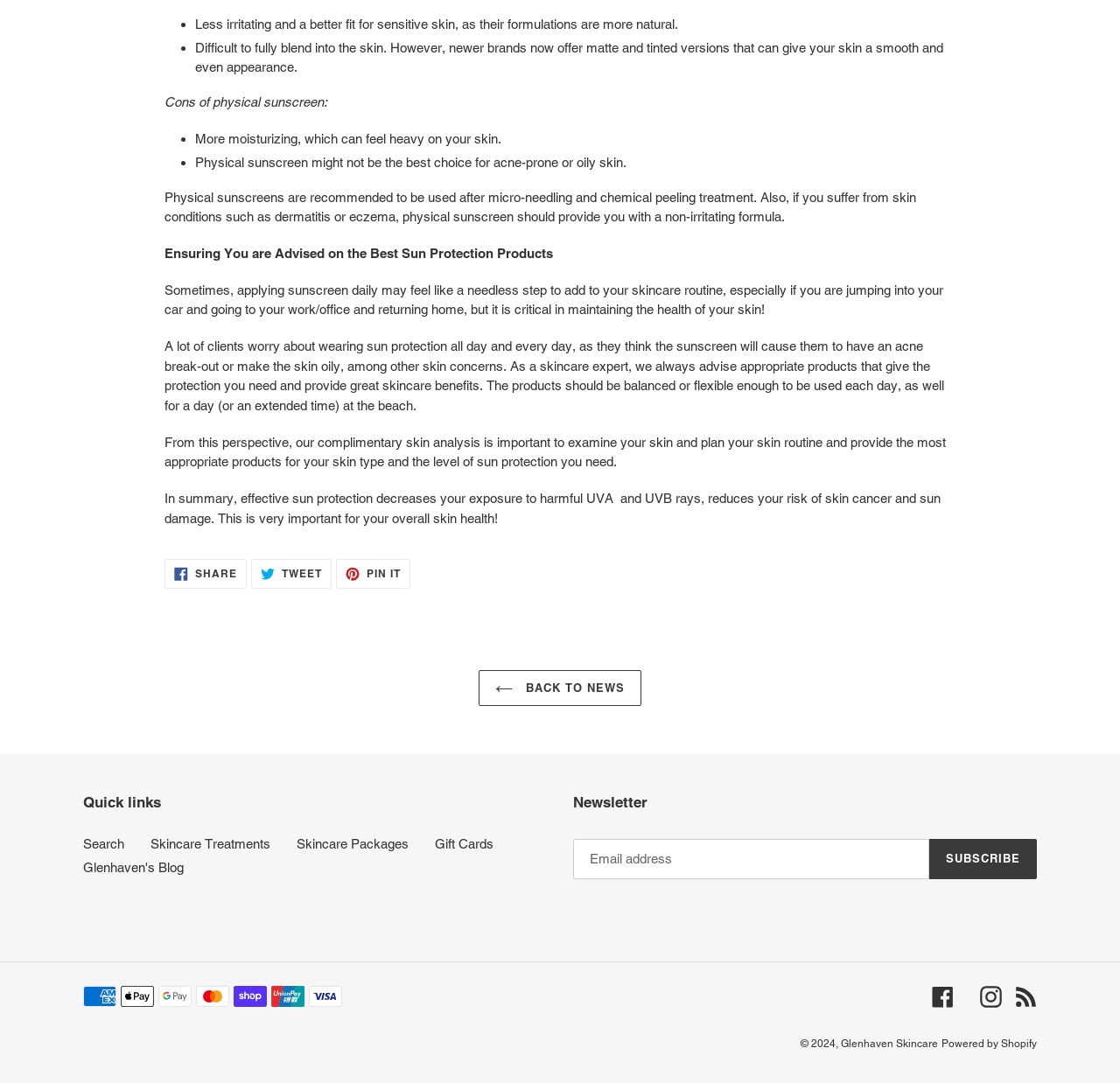Locate the bounding box coordinates of the clickable region necessary to complete the following instruction: "Share on Facebook". Provide the coordinates in the format of four float numbers between 0 and 1, i.e., [left, top, right, bottom].

[0.147, 0.516, 0.22, 0.544]